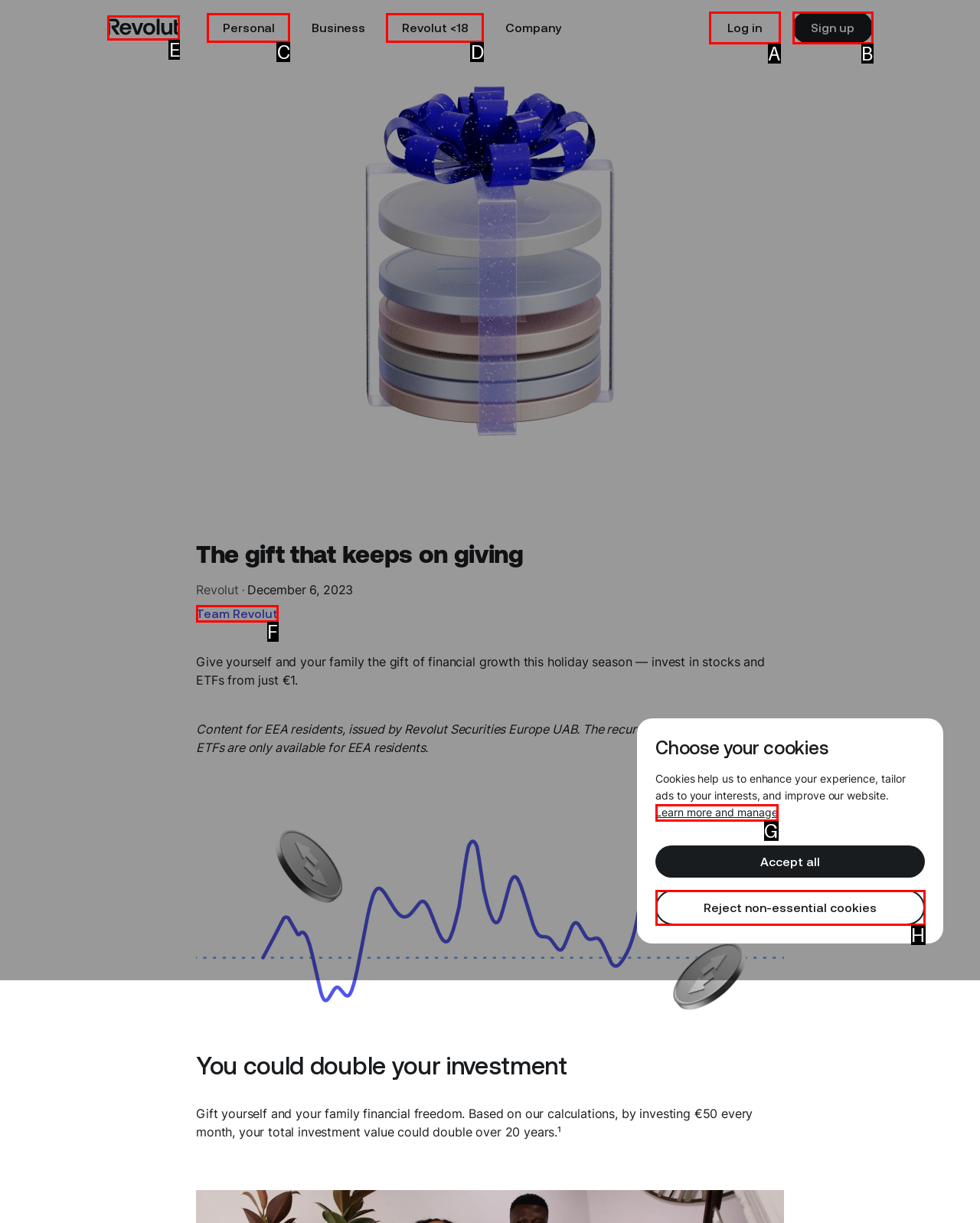Tell me which one HTML element best matches the description: Reject non-essential cookies Answer with the option's letter from the given choices directly.

H